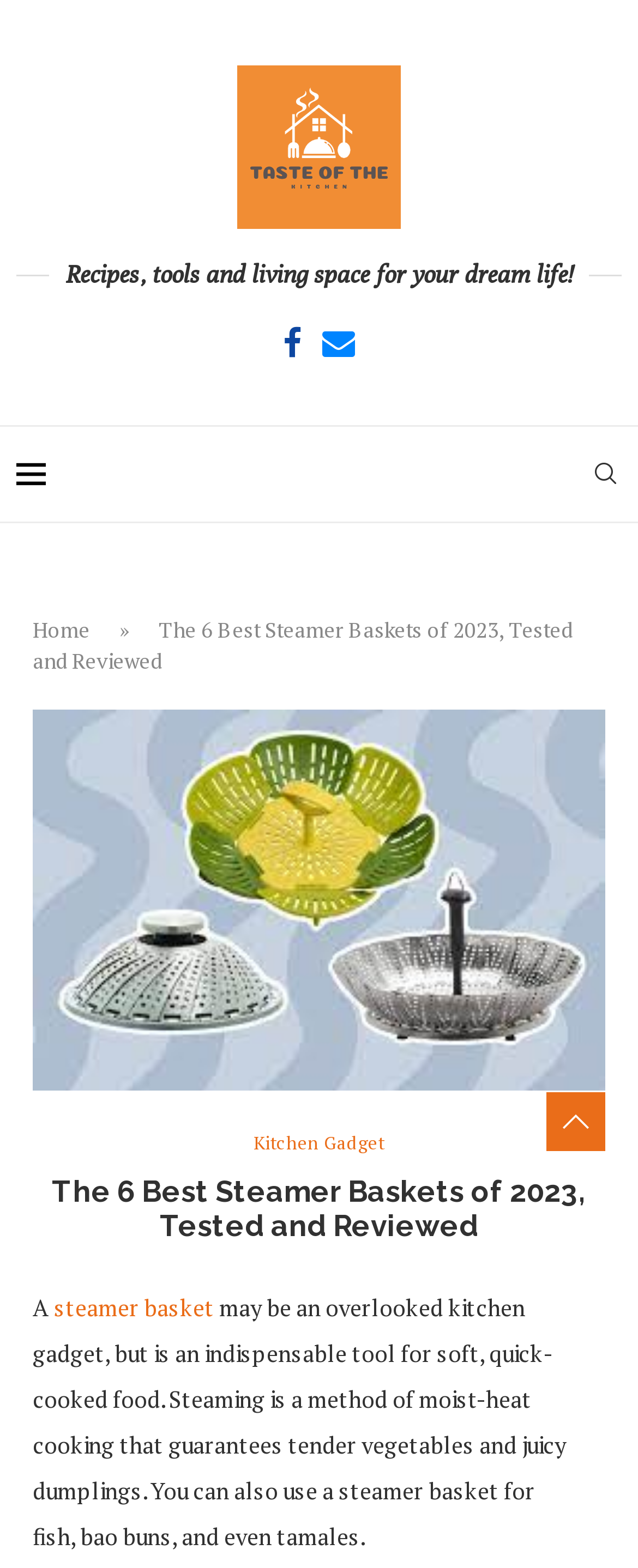Can you find the bounding box coordinates for the UI element given this description: "Kitchen Gadget"? Provide the coordinates as four float numbers between 0 and 1: [left, top, right, bottom].

[0.397, 0.722, 0.603, 0.736]